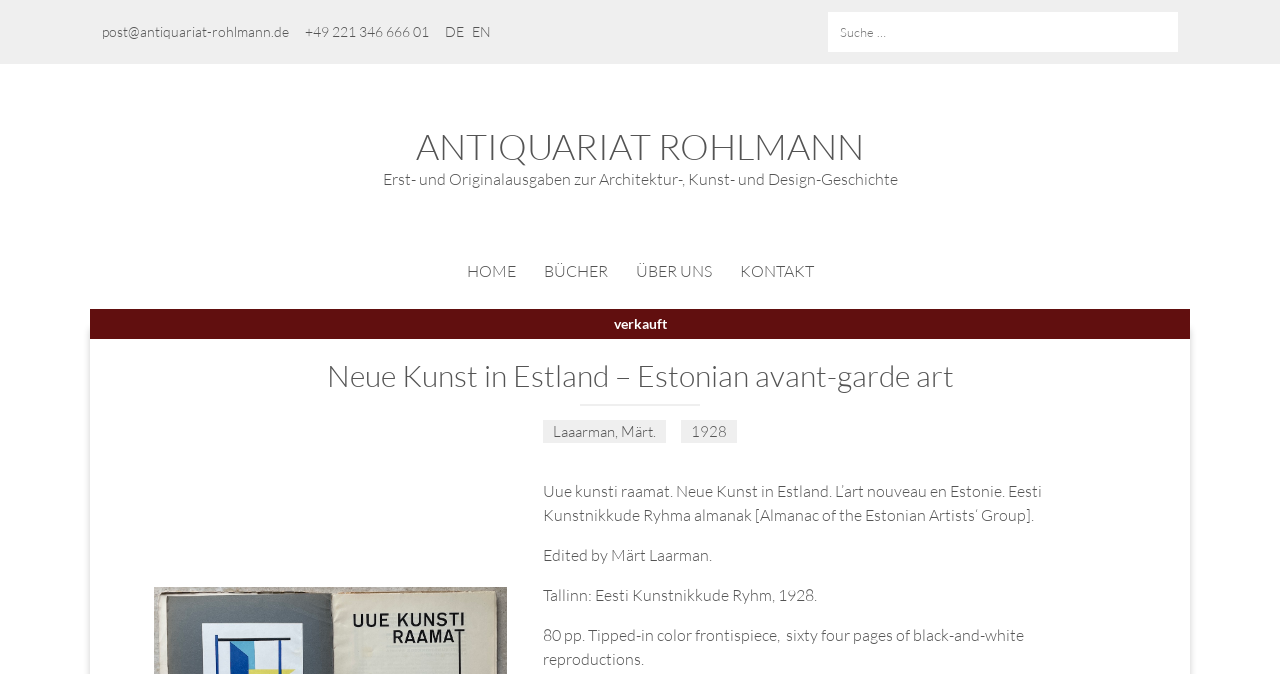What is the language of the webpage?
Using the visual information from the image, give a one-word or short-phrase answer.

DE or EN